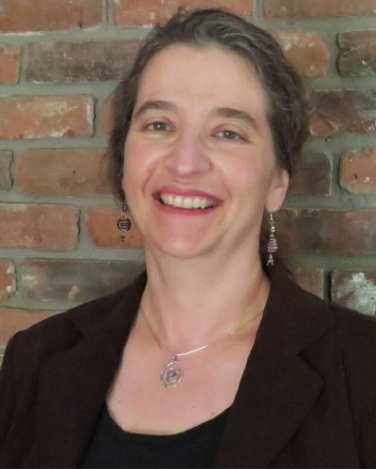Paint a vivid picture with your description of the image.

The image features Susan Dieterlen, a smiling woman with wavy hair, standing in front of a rugged brick wall. She is dressed in a black jacket, adorned with a distinctive silver necklace that adds a touch of elegance. Susan's warm smile conveys approachability and confidence, reflecting her professional background as a researcher and designer focused on sustainability and clean energy. This portrait captures her engaging personality, making her look not only knowledgeable but also passionate about her work.